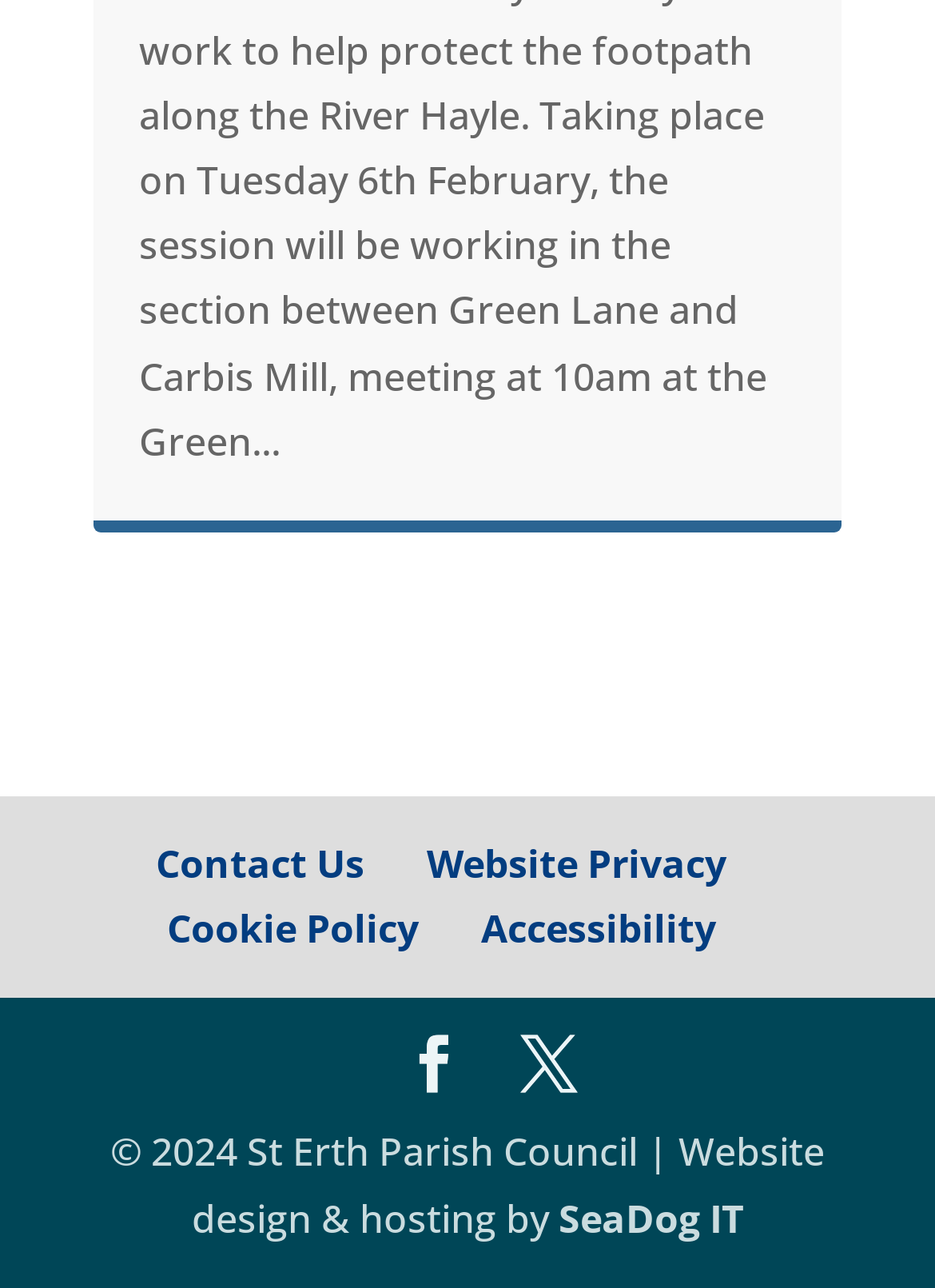How many links are there in the footer?
Could you answer the question in a detailed manner, providing as much information as possible?

I counted the number of links in the footer by looking at the links labeled 'Contact Us', 'Website Privacy', 'Cookie Policy', and 'Accessibility'.